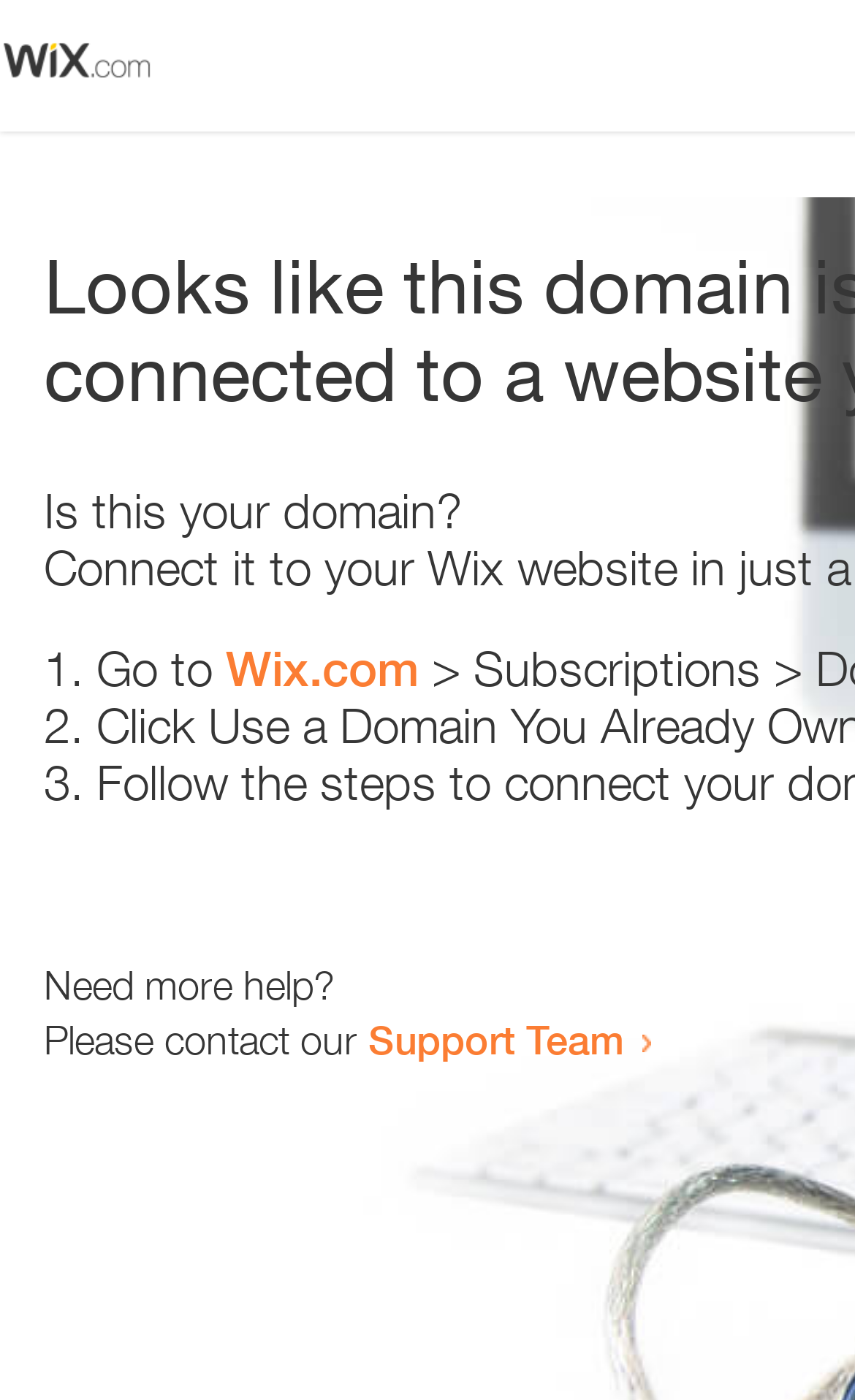How many text elements are present?
Answer with a single word or short phrase according to what you see in the image.

5